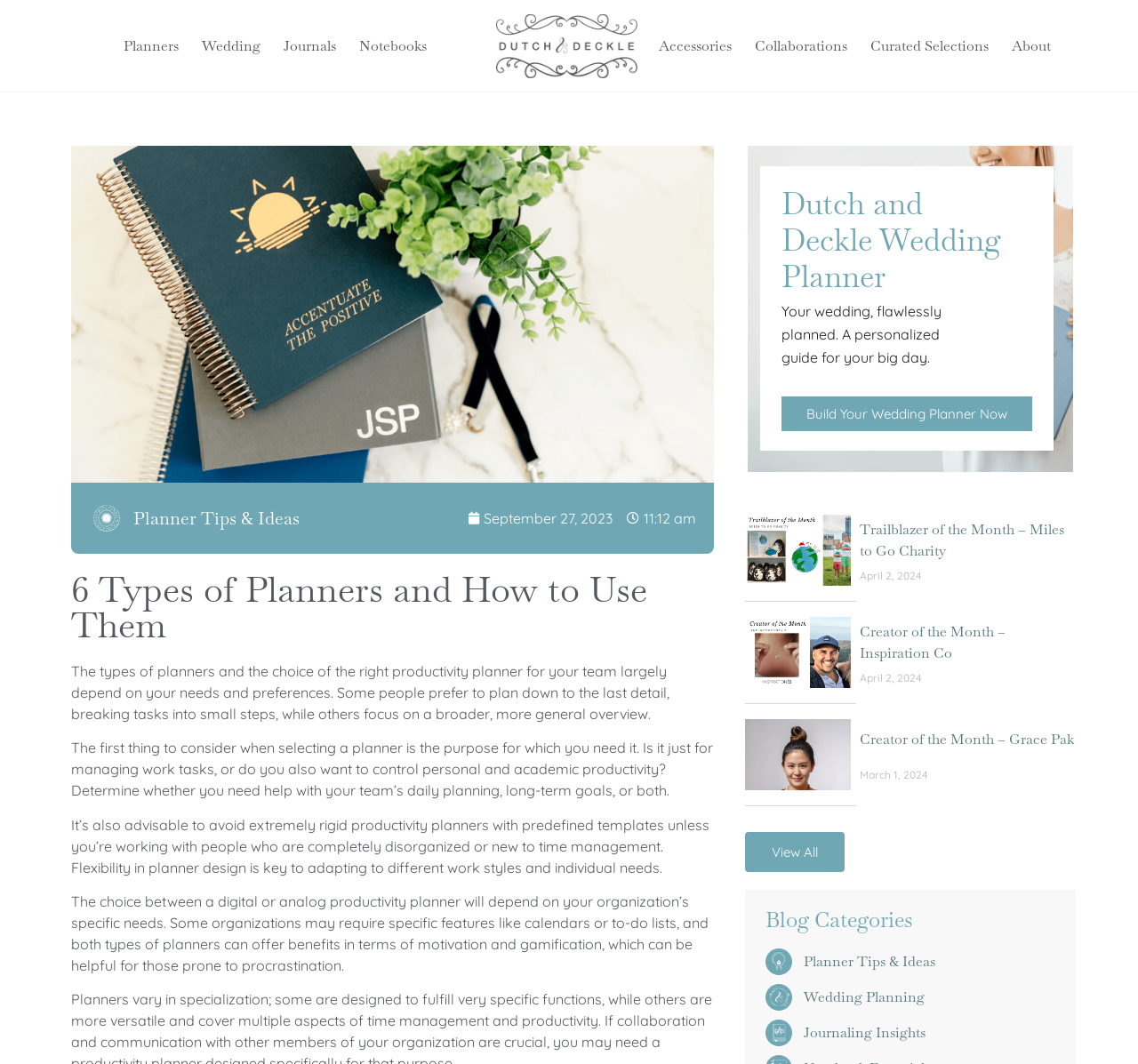Find the coordinates for the bounding box of the element with this description: "Planner Tips & Ideas".

[0.117, 0.476, 0.263, 0.498]